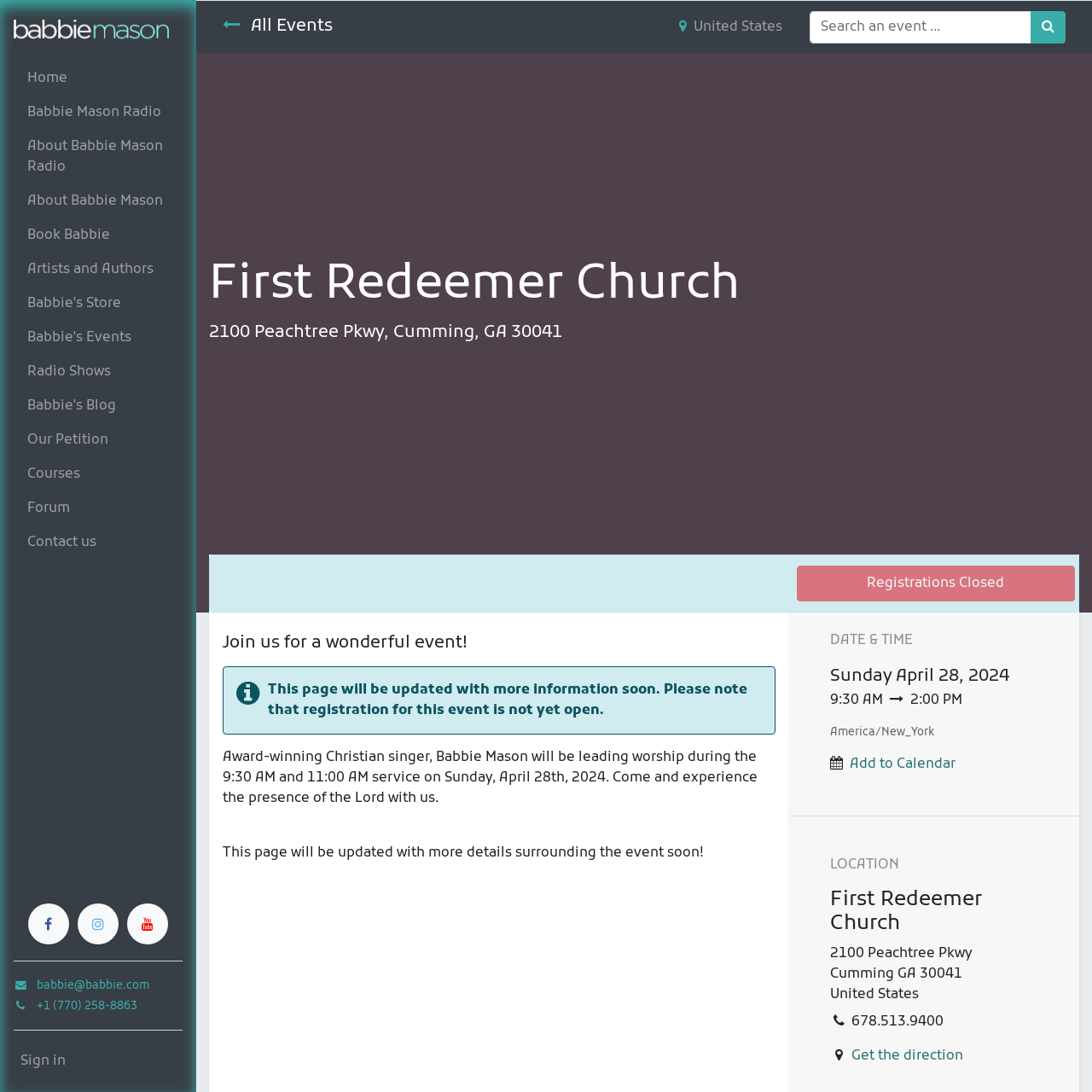Kindly determine the bounding box coordinates of the area that needs to be clicked to fulfill this instruction: "read about Treat Dispenser Dog Camera Ideas".

None